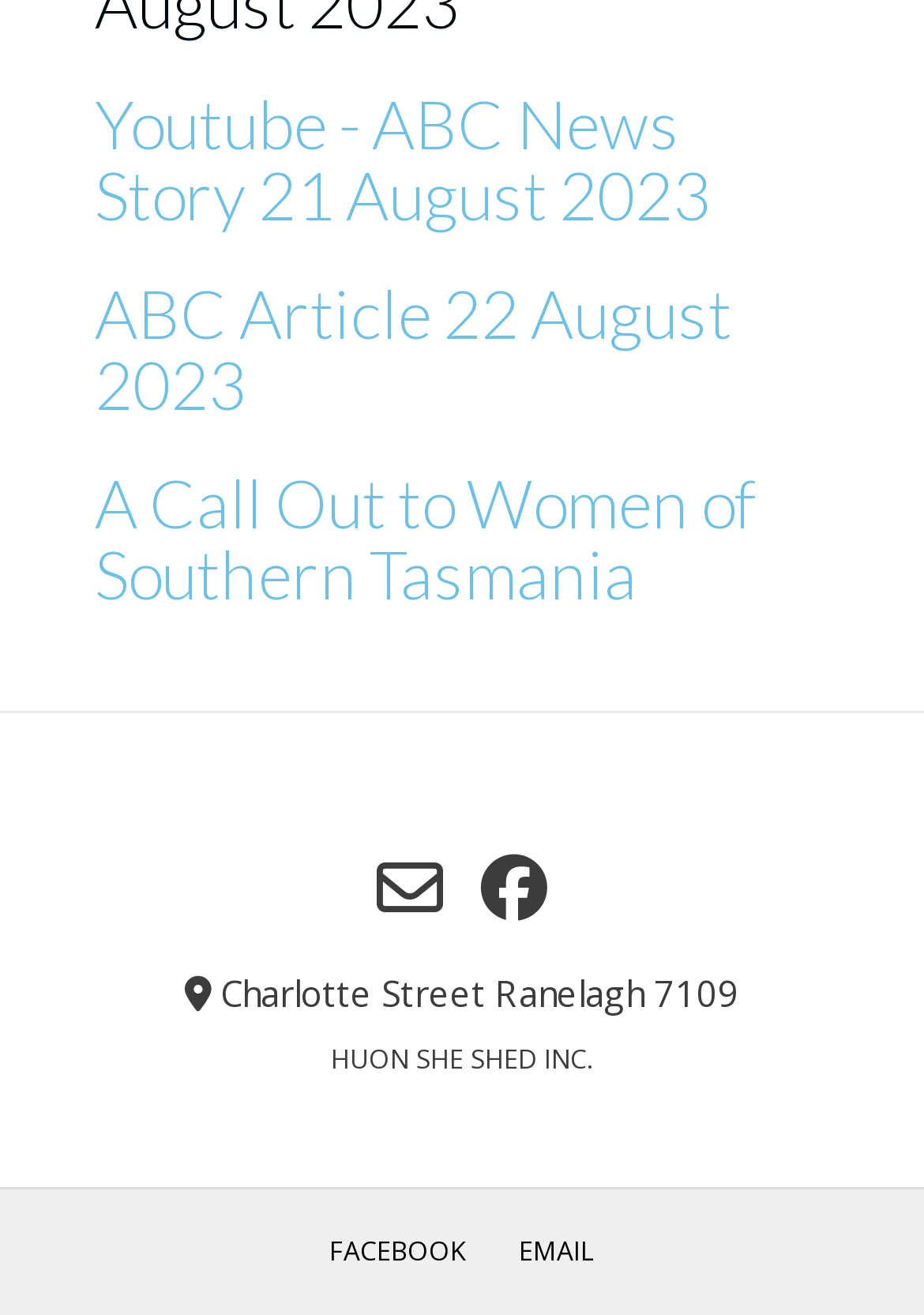What organization is mentioned on the webpage?
Using the image, give a concise answer in the form of a single word or short phrase.

HUON SHE SHED INC.